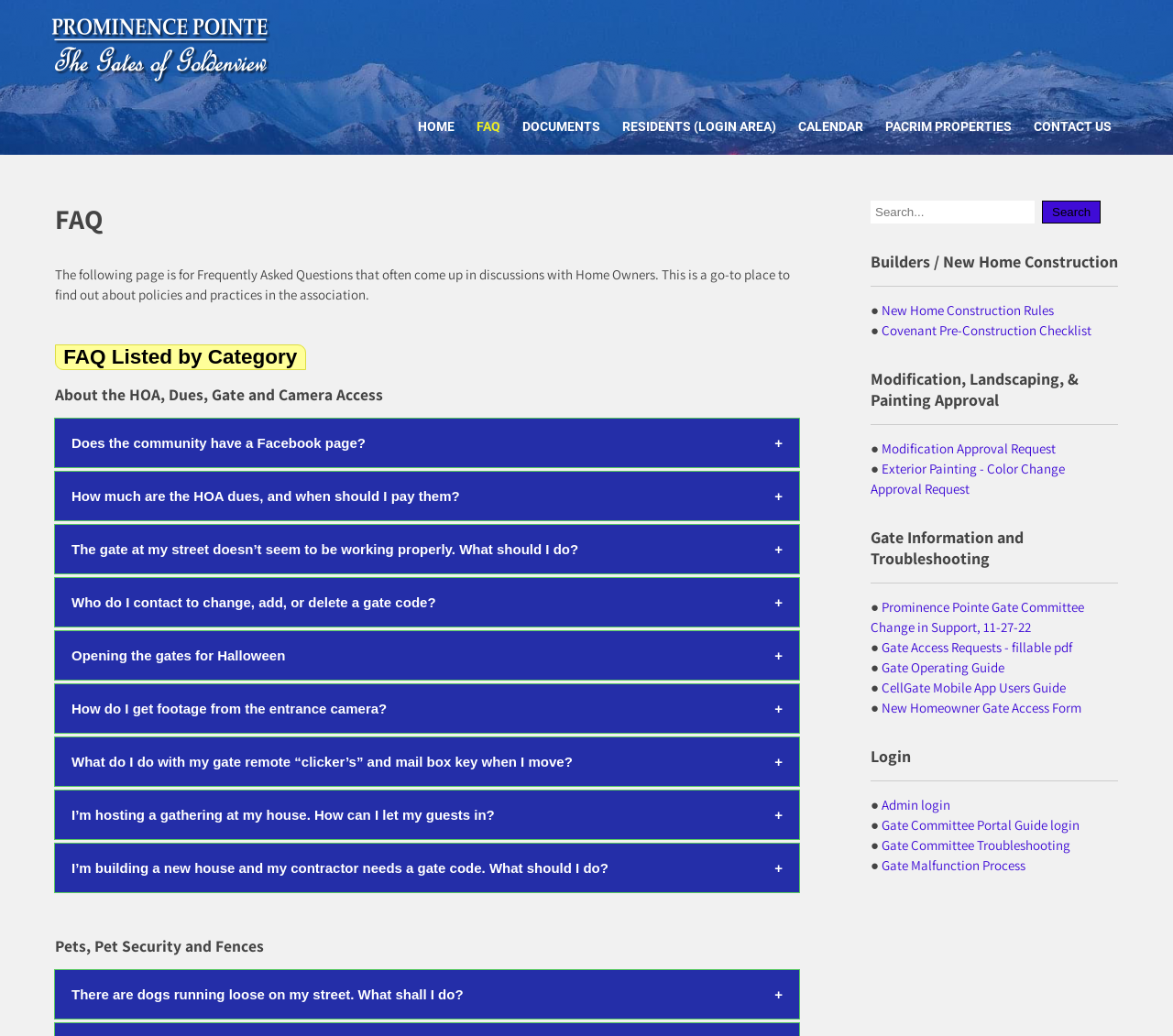Specify the bounding box coordinates for the region that must be clicked to perform the given instruction: "View FAQ listed by category".

[0.047, 0.332, 0.681, 0.37]